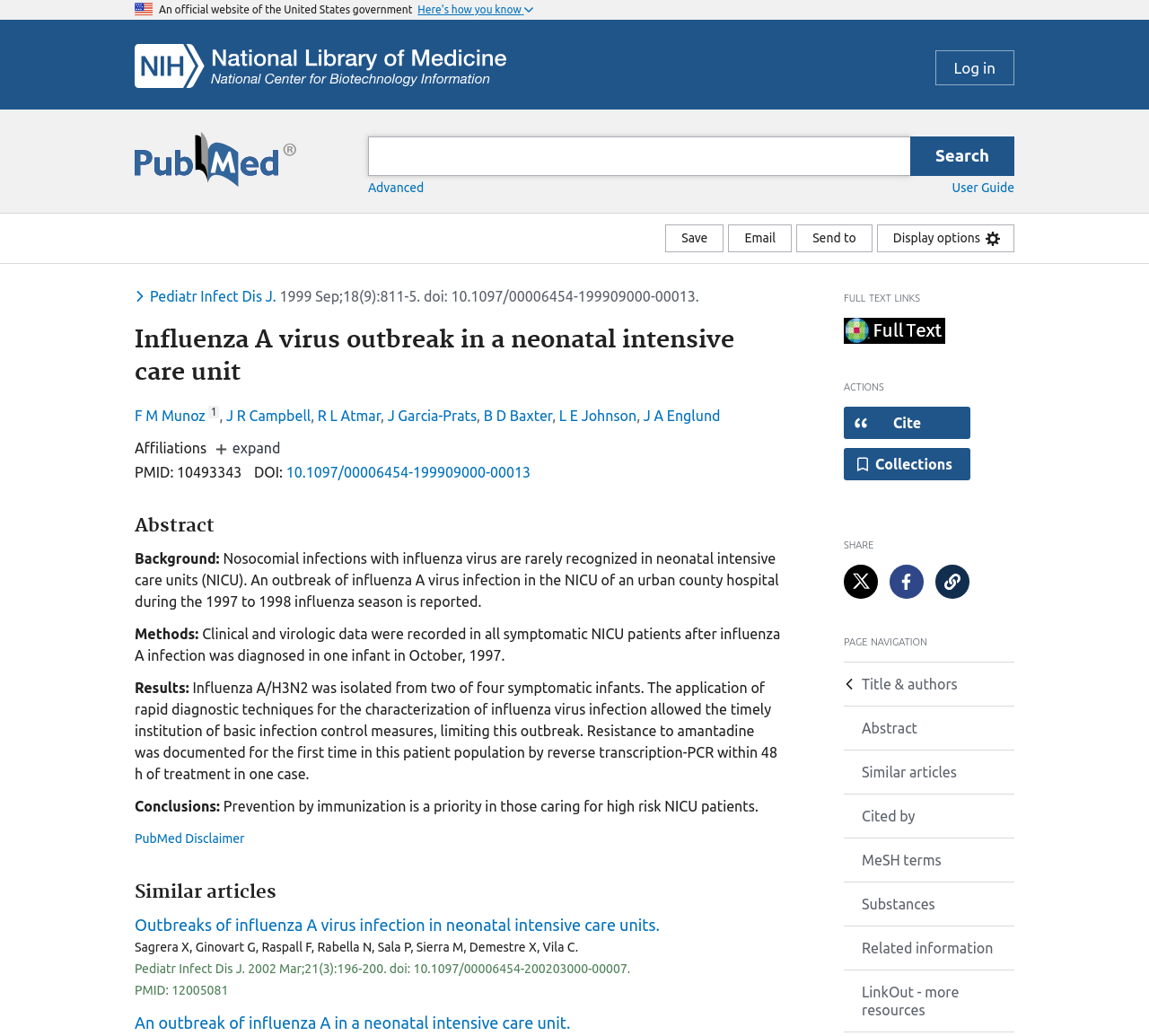Give a detailed account of the webpage's layout and content.

This webpage appears to be a scientific article from PubMed, a database of biomedical literature. At the top of the page, there is a U.S. flag icon and a button labeled "Here's how you know" next to a text stating "An official website of the United States government." Below this, there is a search bar and a PubMed logo.

The main content of the page is divided into several sections. The first section displays the article title, "Influenza A virus outbreak in a neonatal intensive care unit," and the authors' names, including F M Munoz, J R Campbell, and others. Below this, there is a section with the article's abstract, which summarizes the content of the article.

The abstract is divided into four subsections: Background, Methods, Results, and Conclusions. The Background section provides context for the article, stating that nosocomial infections with influenza virus are rarely recognized in neonatal intensive care units. The Methods section describes how clinical and virologic data were recorded in symptomatic NICU patients after influenza A infection was diagnosed. The Results section presents the findings, including the isolation of influenza A/H3N2 from two of four symptomatic infants and the documentation of resistance to amantadine. The Conclusions section summarizes the main points of the article.

On the right side of the page, there are several buttons and links, including "Save," "Email," "Send to," and "Display options." There are also links to full-text providers and a section with citation text in different styles. Additionally, there are social media links to share the article on Twitter and Facebook.

At the bottom of the page, there is a navigation section with links to different parts of the article, including the Title & authors section, Abstract section, Similar articles section, and others.